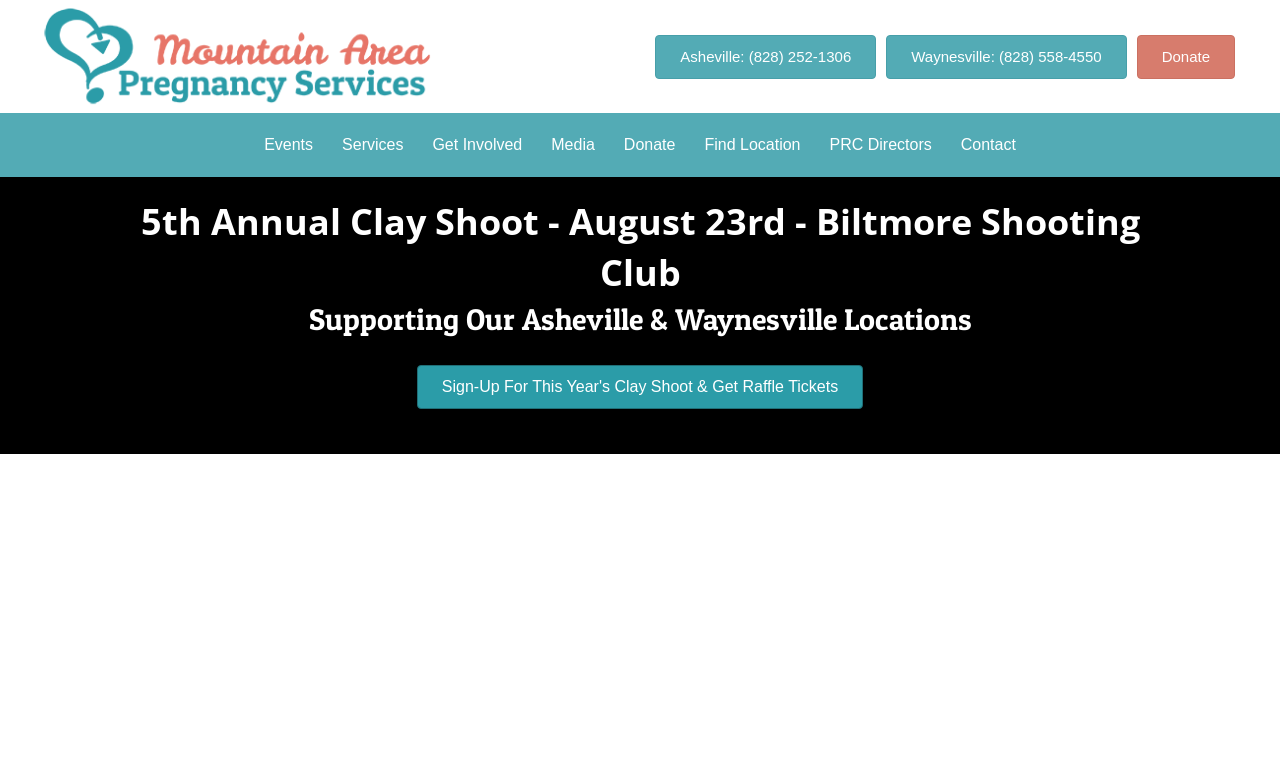Could you determine the bounding box coordinates of the clickable element to complete the instruction: "Get involved"? Provide the coordinates as four float numbers between 0 and 1, i.e., [left, top, right, bottom].

[0.327, 0.161, 0.419, 0.219]